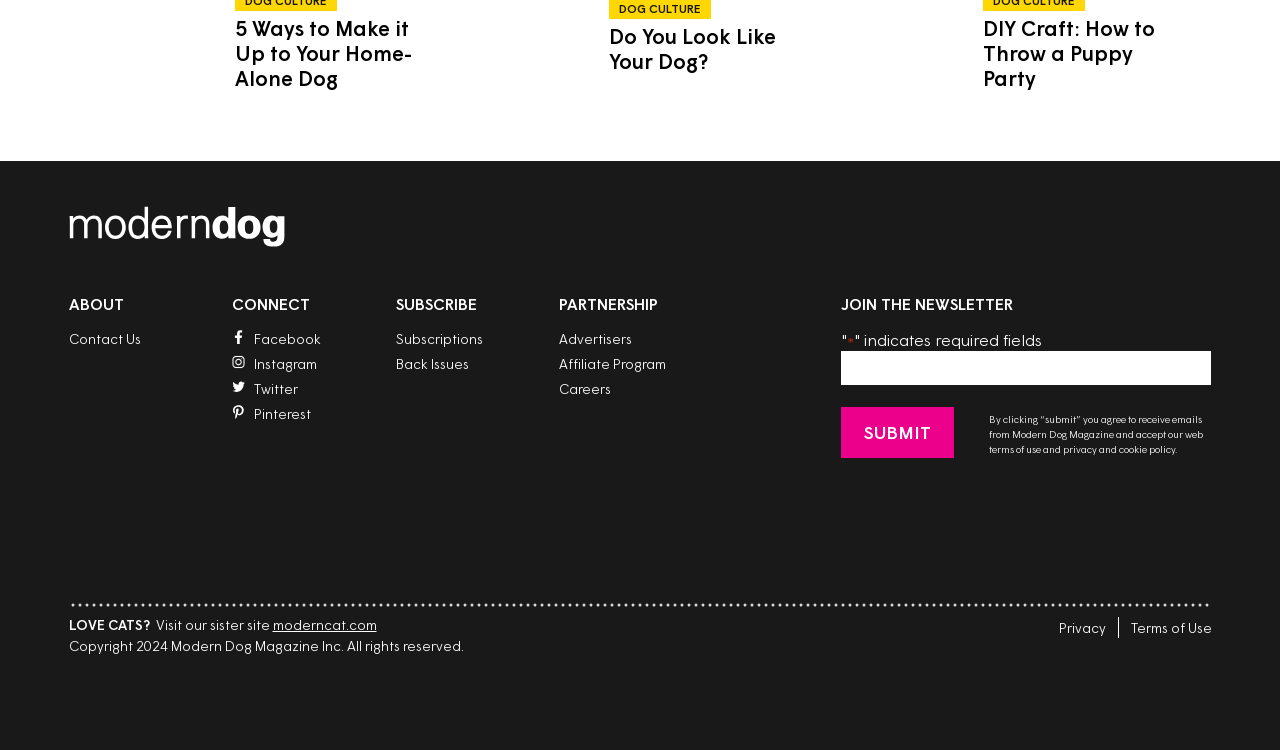Indicate the bounding box coordinates of the element that needs to be clicked to satisfy the following instruction: "Click the 'Submit' button". The coordinates should be four float numbers between 0 and 1, i.e., [left, top, right, bottom].

[0.657, 0.542, 0.746, 0.61]